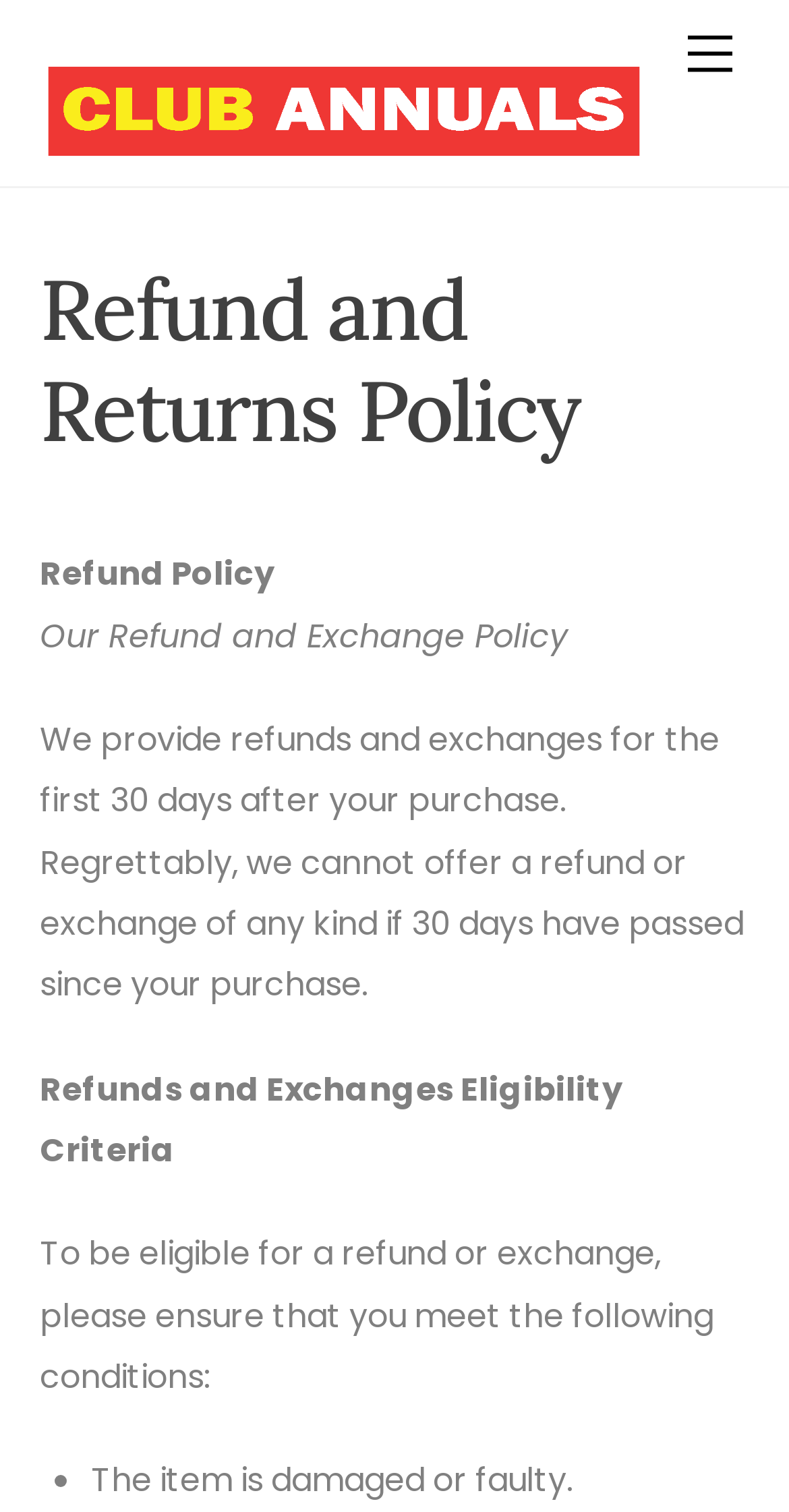Using the provided description: "Menu", find the bounding box coordinates of the corresponding UI element. The output should be four float numbers between 0 and 1, in the format [left, top, right, bottom].

[0.847, 0.01, 0.95, 0.062]